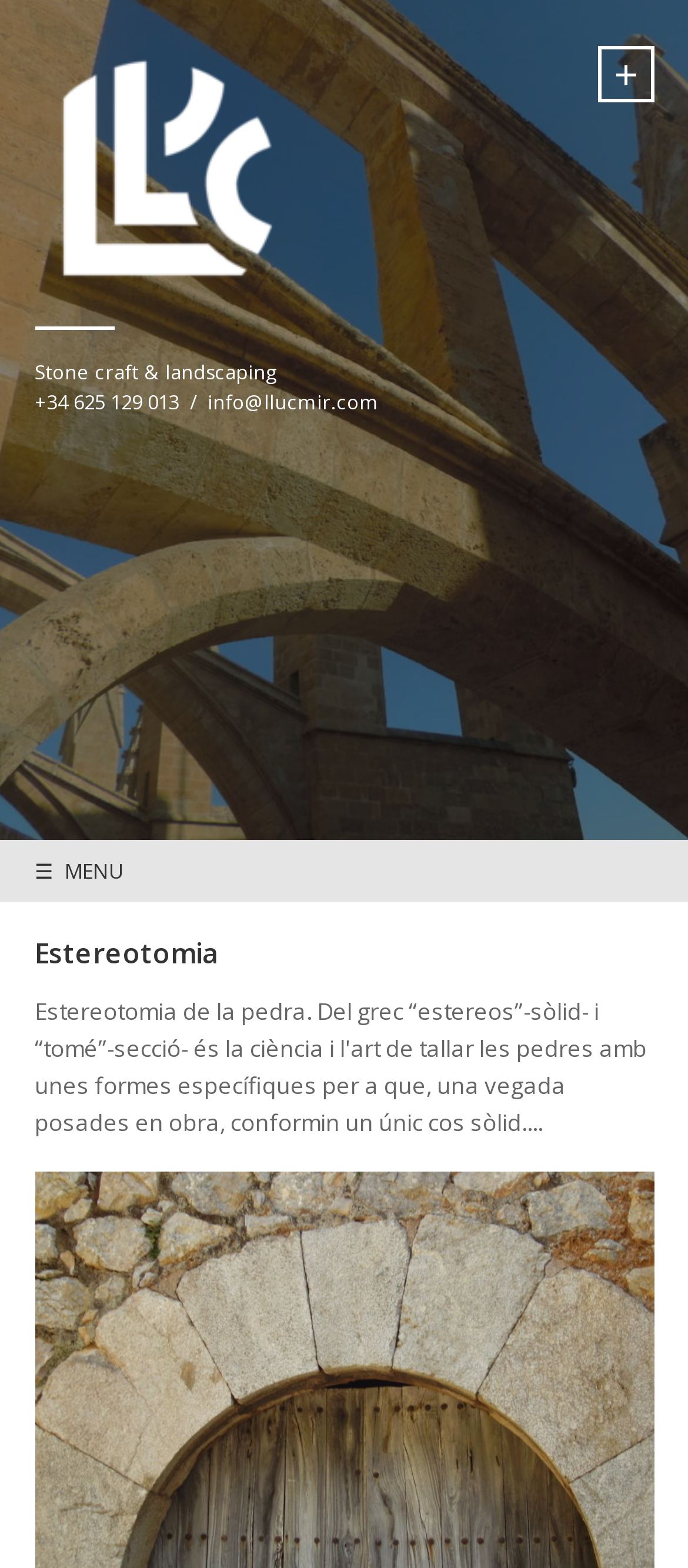What is the email address on the webpage?
Please analyze the image and answer the question with as much detail as possible.

I found the email address by looking at the link element with the bounding box coordinates [0.301, 0.248, 0.55, 0.265], which contains the email address 'info@llucmir.com'.